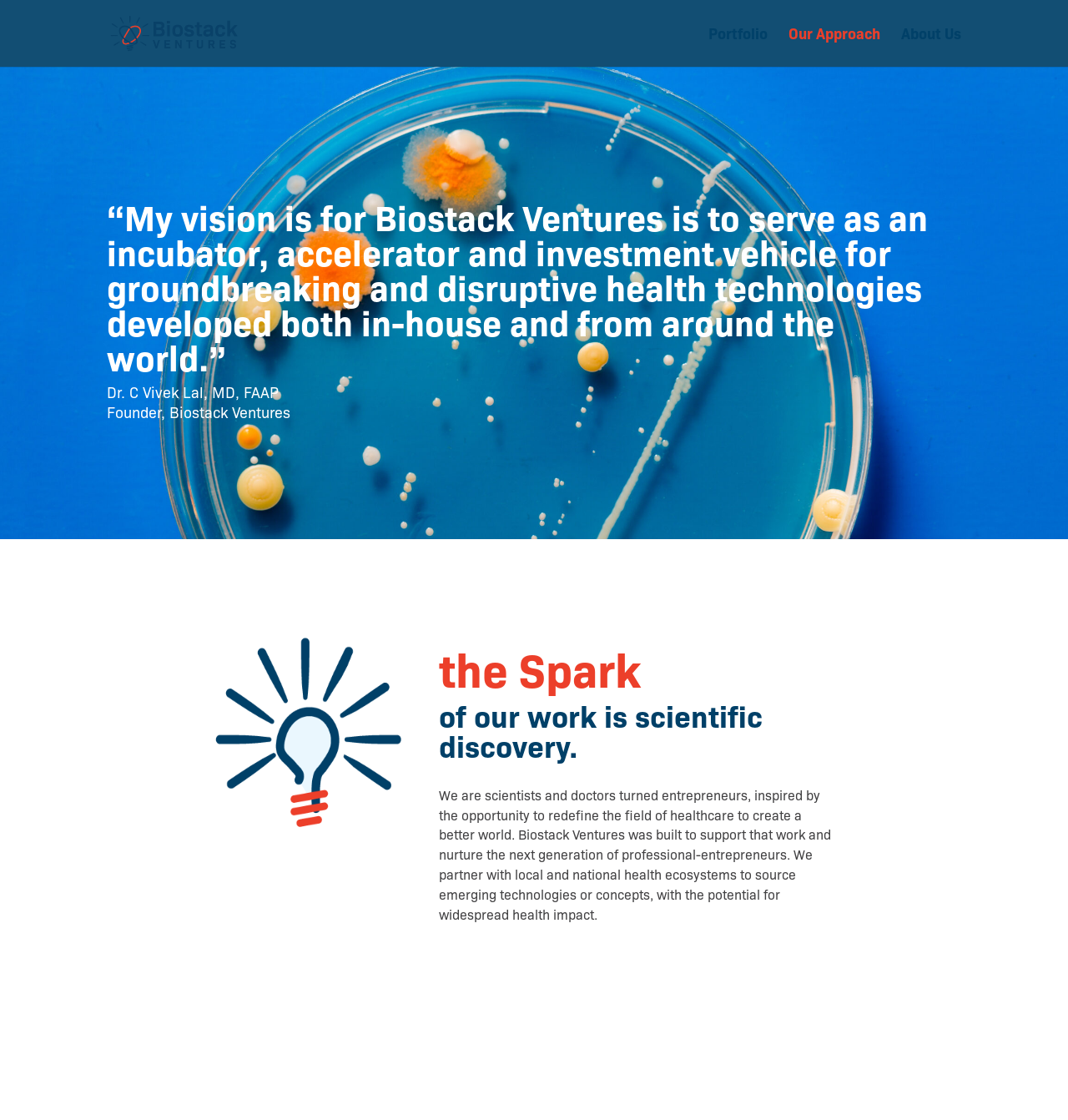Analyze and describe the webpage in a detailed narrative.

The webpage is about Biostack Ventures, a venture focused on healthcare technologies. At the top left, there is a logo of Biostack Ventures, which is an image with a link to the company's main page. Next to the logo, there is a navigation menu with three links: "Portfolio", "Our Approach", and "About Us", aligned horizontally.

Below the navigation menu, there is a search bar that spans across the top of the page. Underneath the search bar, there is a prominent quote from Dr. C Vivek Lal, MD, FAAP, the founder of Biostack Ventures, which takes up most of the width of the page. The quote is followed by the founder's name and title.

Further down, there is a large image that takes up about half of the page's width. To the right of the image, there are three headings that describe the approach of Biostack Ventures. The first heading is "the Spark", and the second heading explains that the spark of their work is scientific discovery. The third heading provides more details about their approach, stating that they partner with health ecosystems to source emerging technologies with potential for widespread health impact.